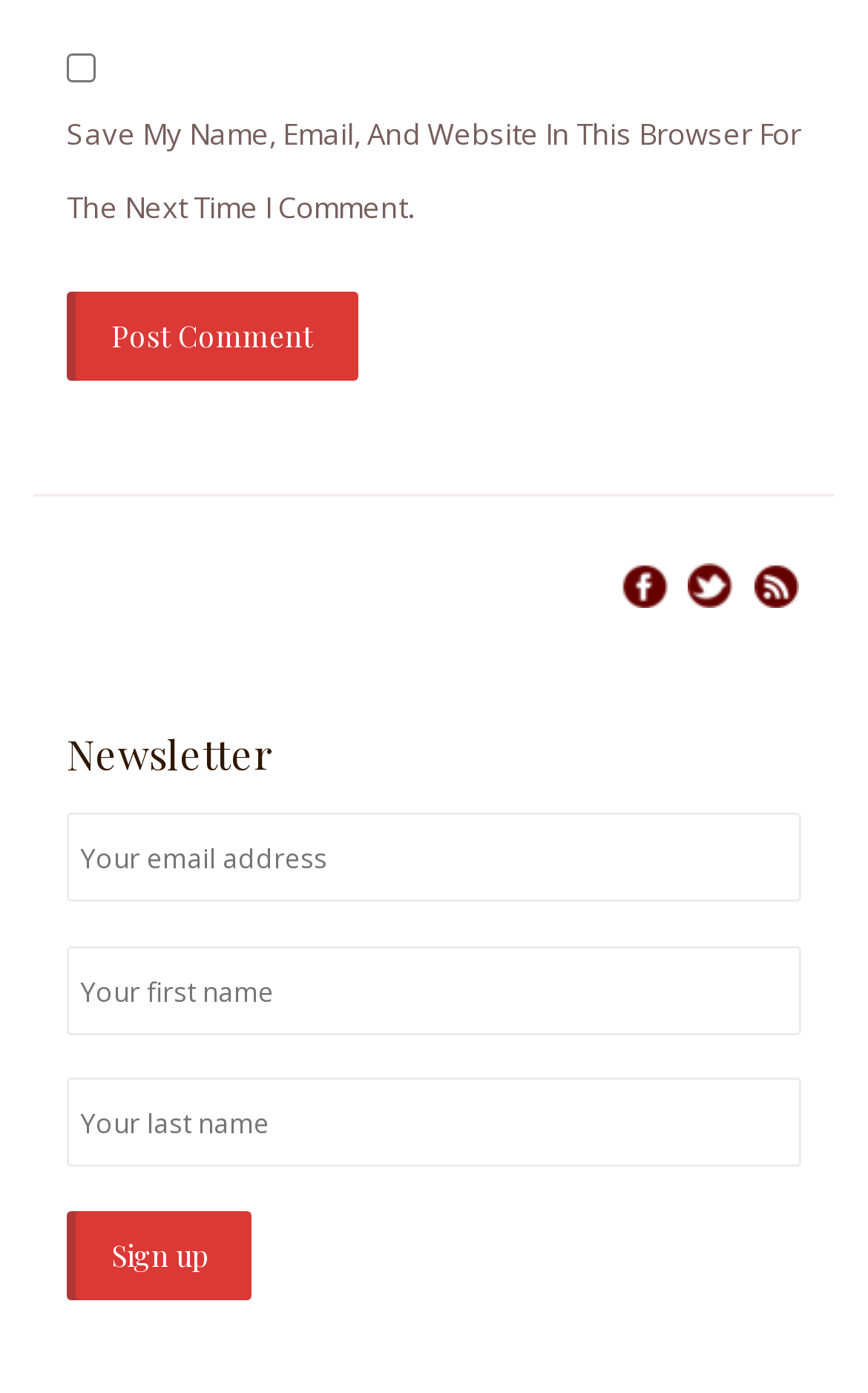Extract the bounding box of the UI element described as: "> READ MORE".

None